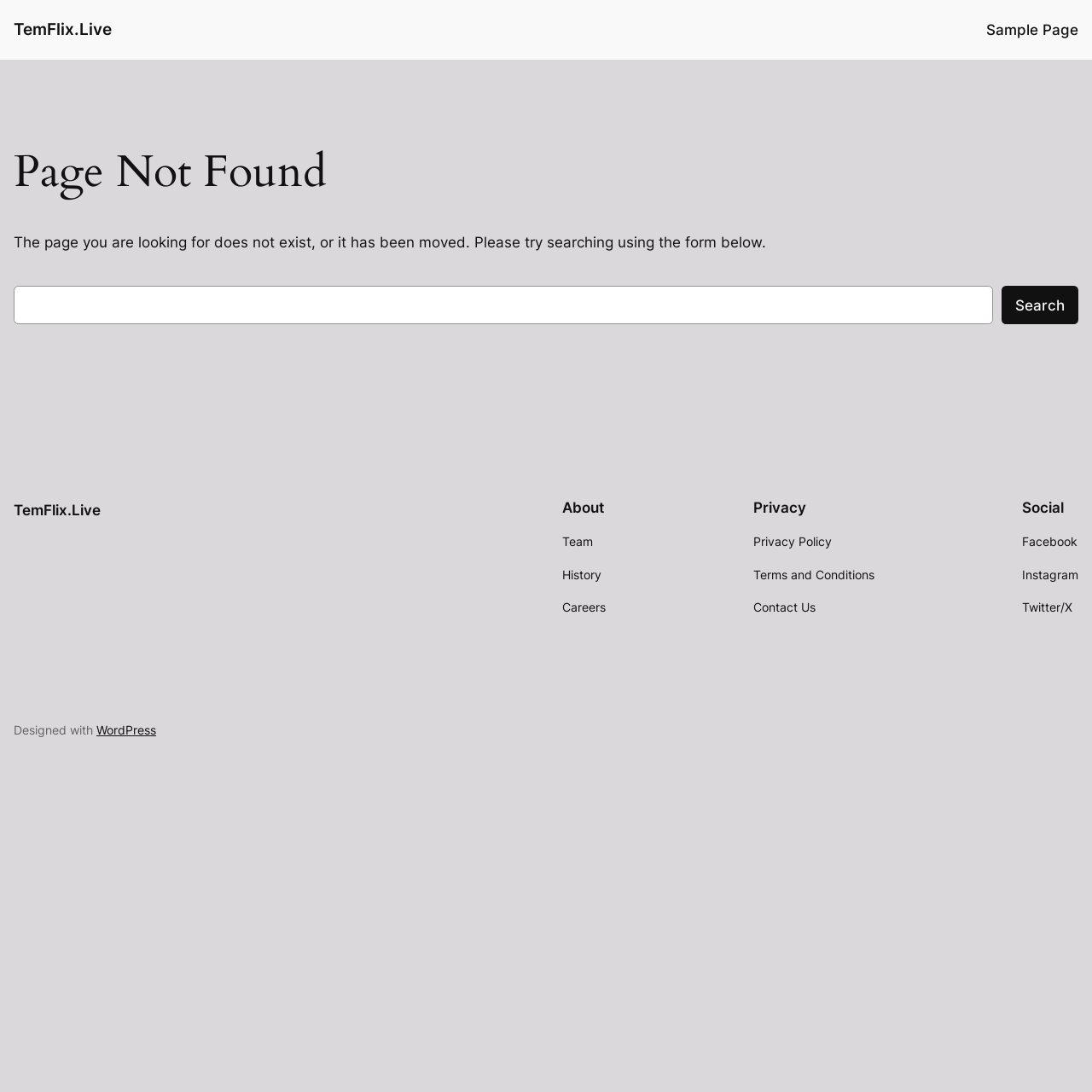Pinpoint the bounding box coordinates of the area that should be clicked to complete the following instruction: "check Facebook page". The coordinates must be given as four float numbers between 0 and 1, i.e., [left, top, right, bottom].

[0.936, 0.488, 0.987, 0.505]